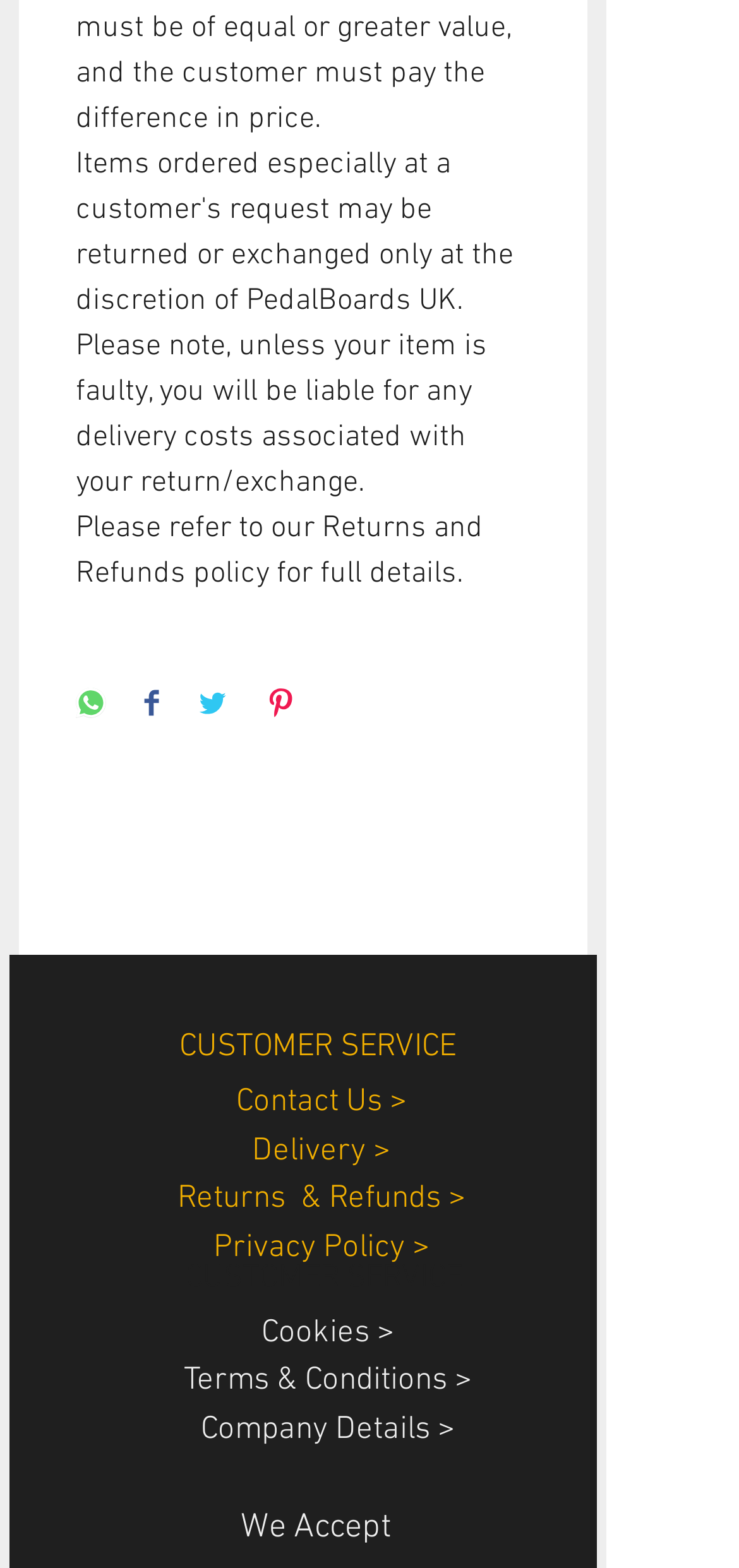Please reply with a single word or brief phrase to the question: 
How many social media sharing buttons are there?

4